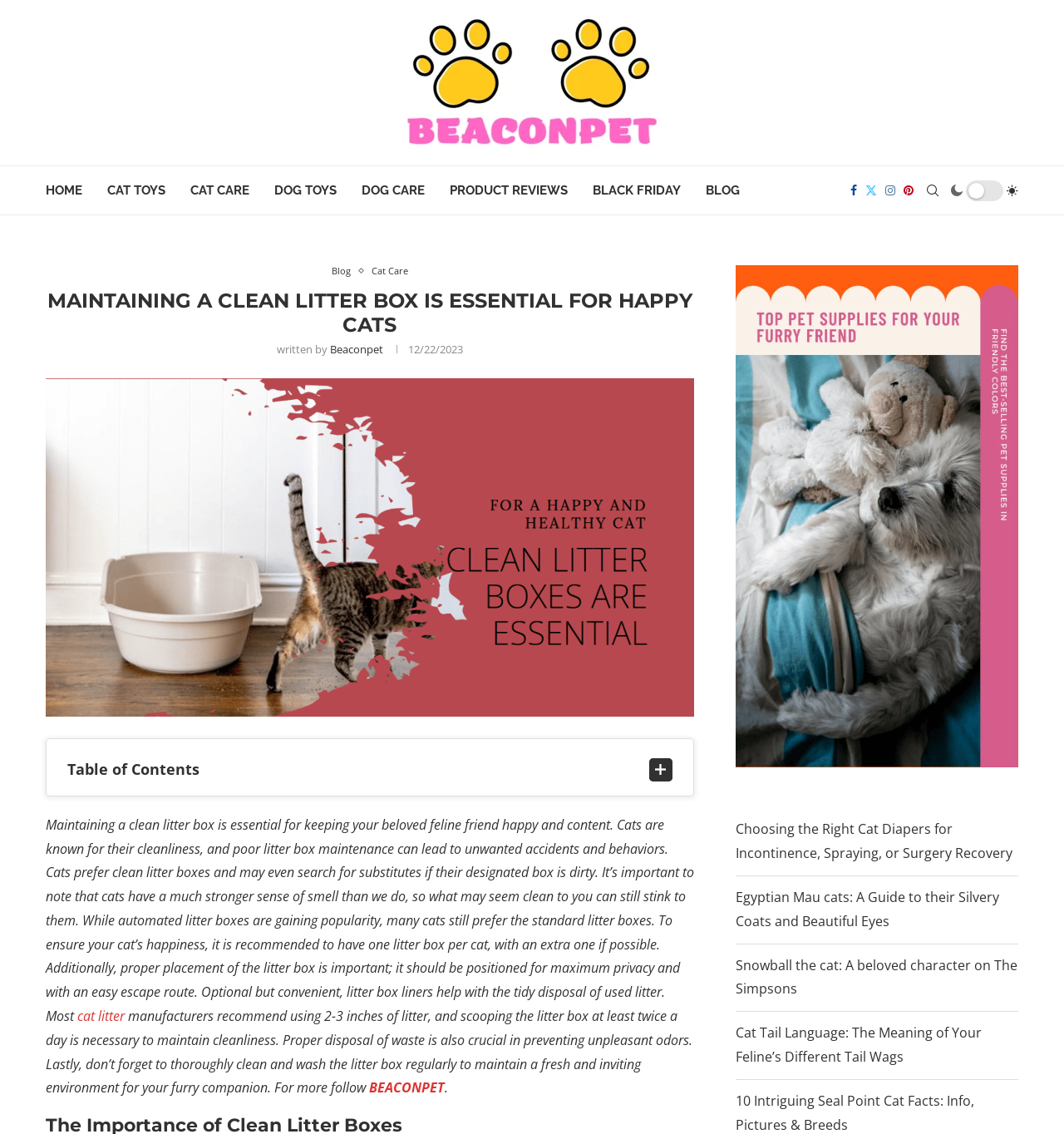What is the purpose of litter box liners?
Examine the screenshot and reply with a single word or phrase.

Tidy disposal of used litter